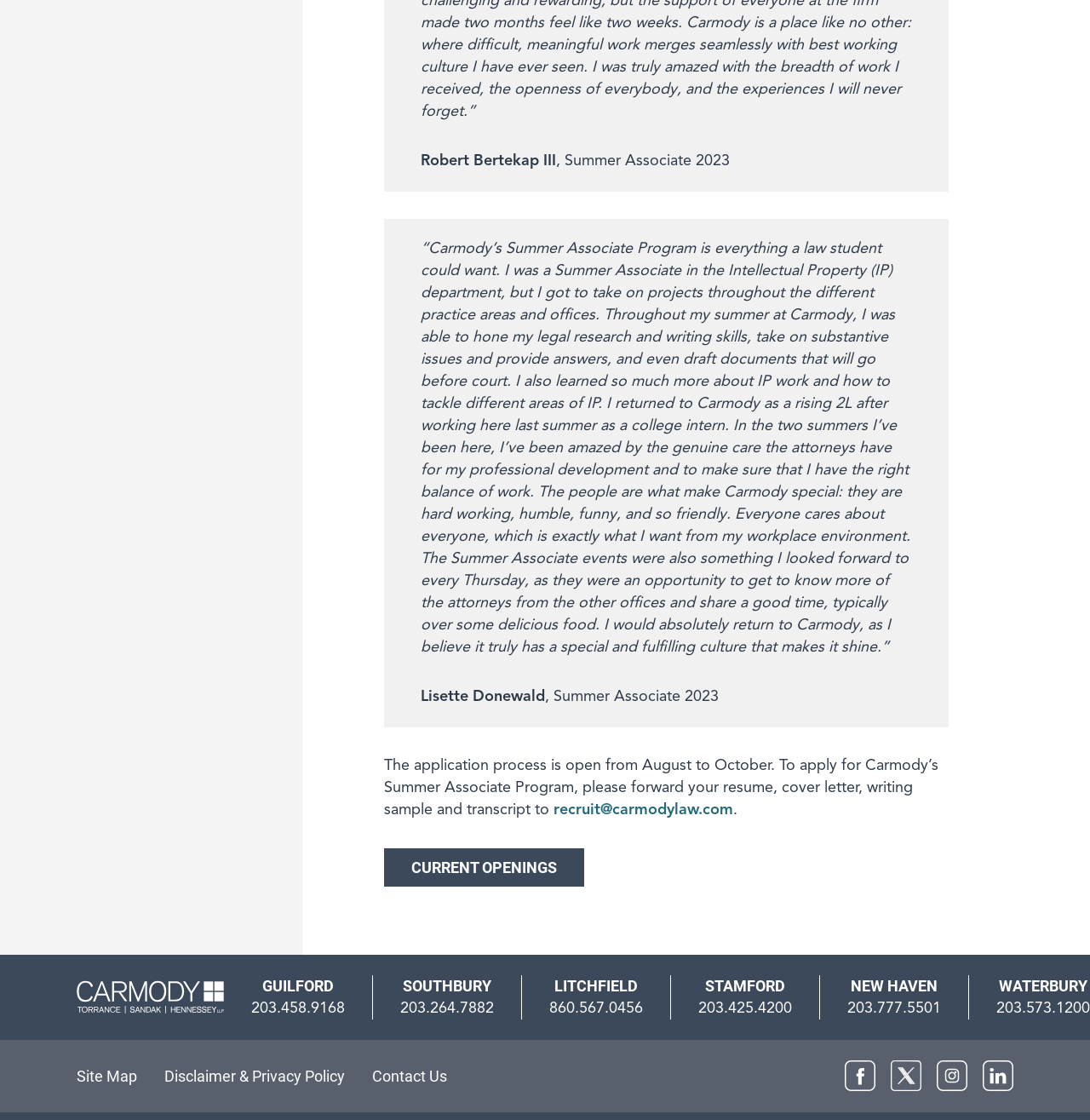Determine the bounding box coordinates of the clickable element to complete this instruction: "View Stevenson's Falls". Provide the coordinates in the format of four float numbers between 0 and 1, [left, top, right, bottom].

None